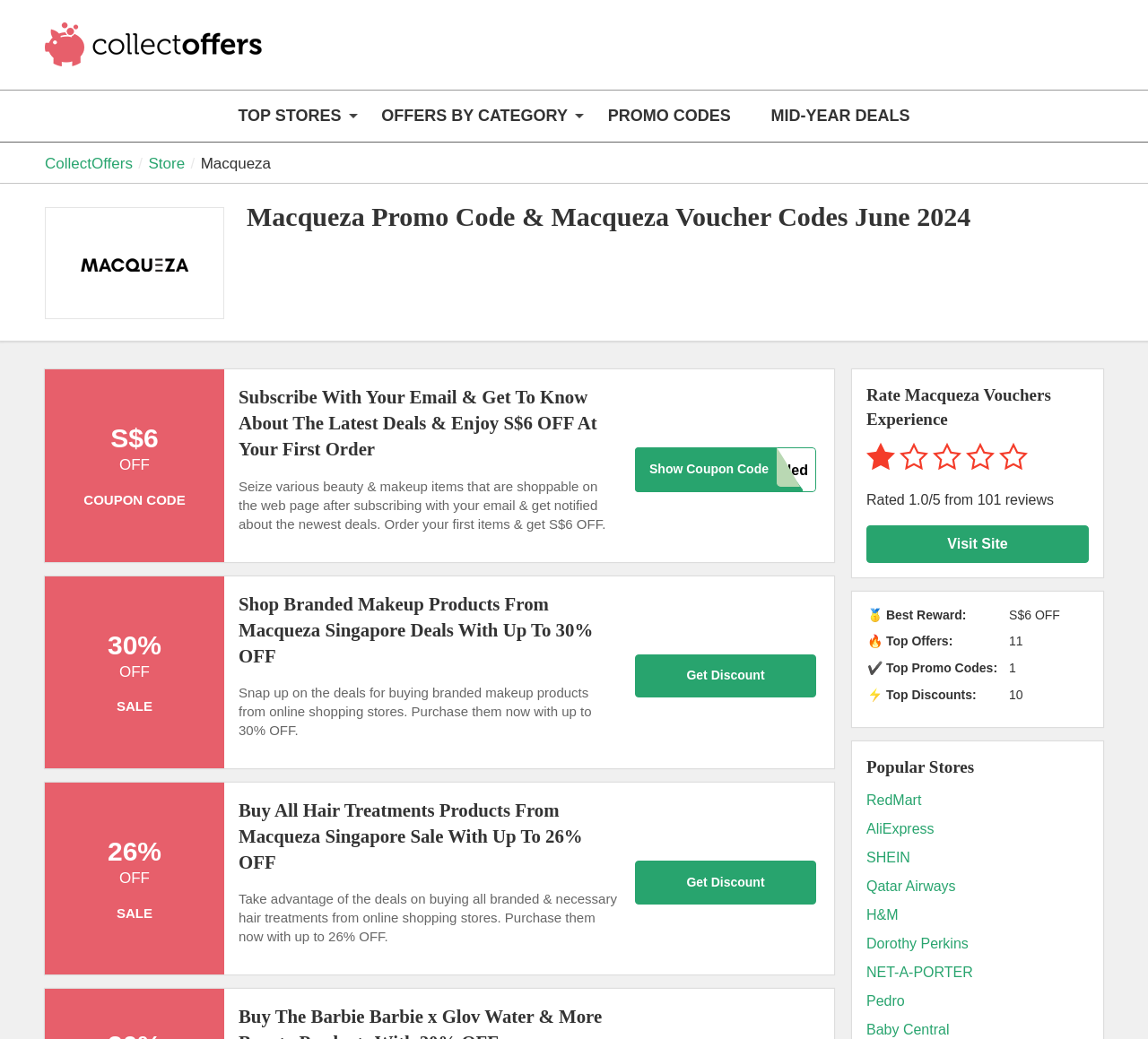Please identify the bounding box coordinates of the area that needs to be clicked to follow this instruction: "Visit Macqueza website".

[0.755, 0.505, 0.948, 0.542]